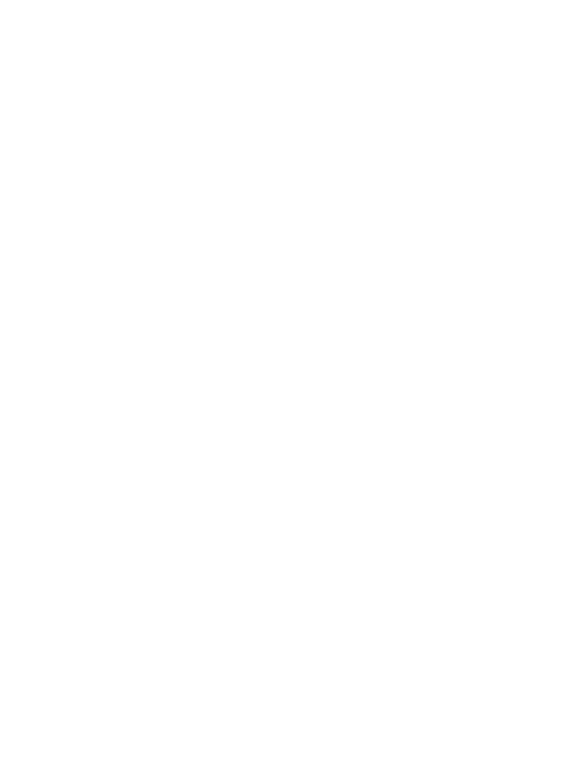Provide a short, one-word or phrase answer to the question below:
What is CODPAC's mission?

Fostering connections